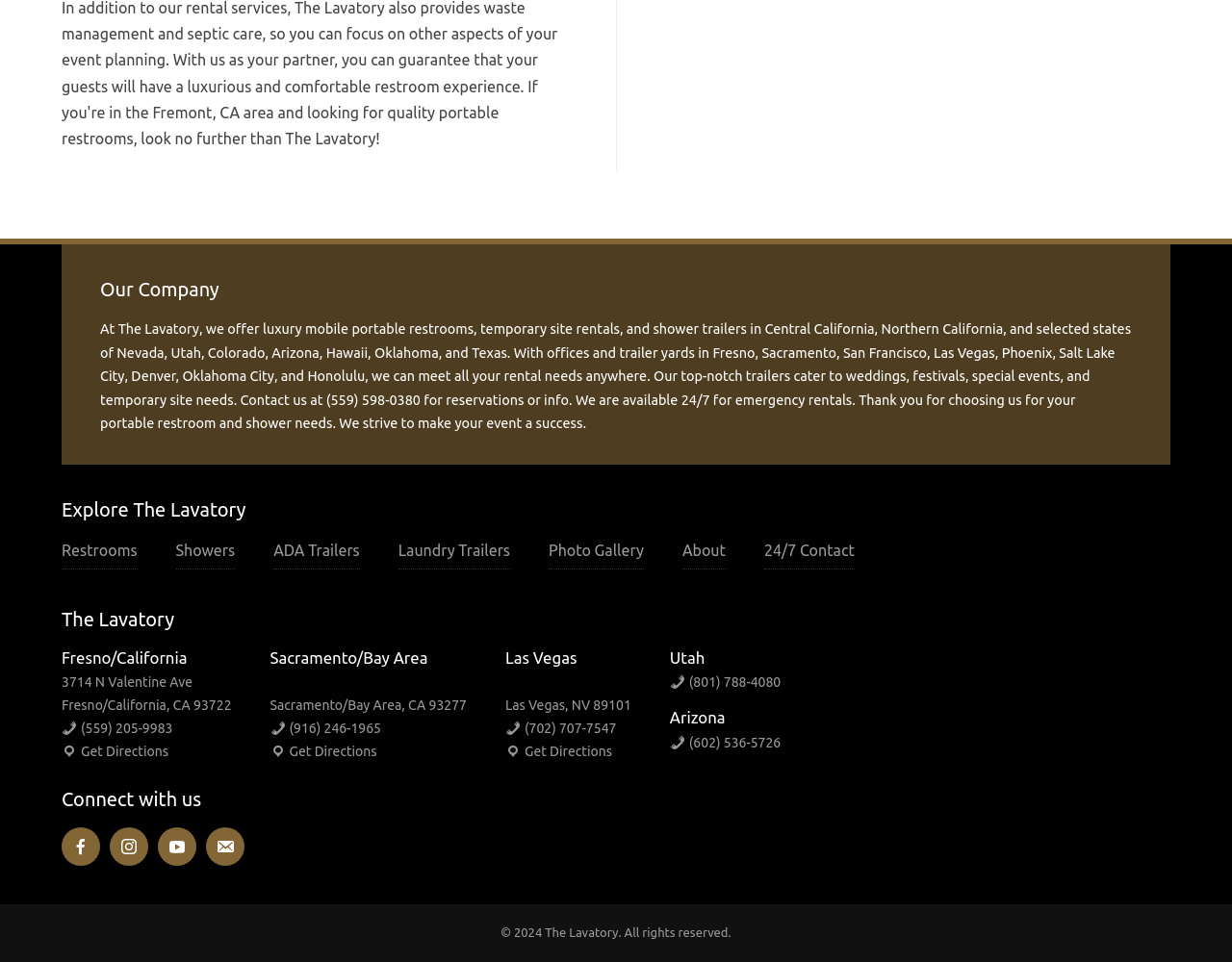Identify the bounding box coordinates for the region to click in order to carry out this instruction: "Get directions to Fresno office". Provide the coordinates using four float numbers between 0 and 1, formatted as [left, top, right, bottom].

[0.05, 0.773, 0.137, 0.789]